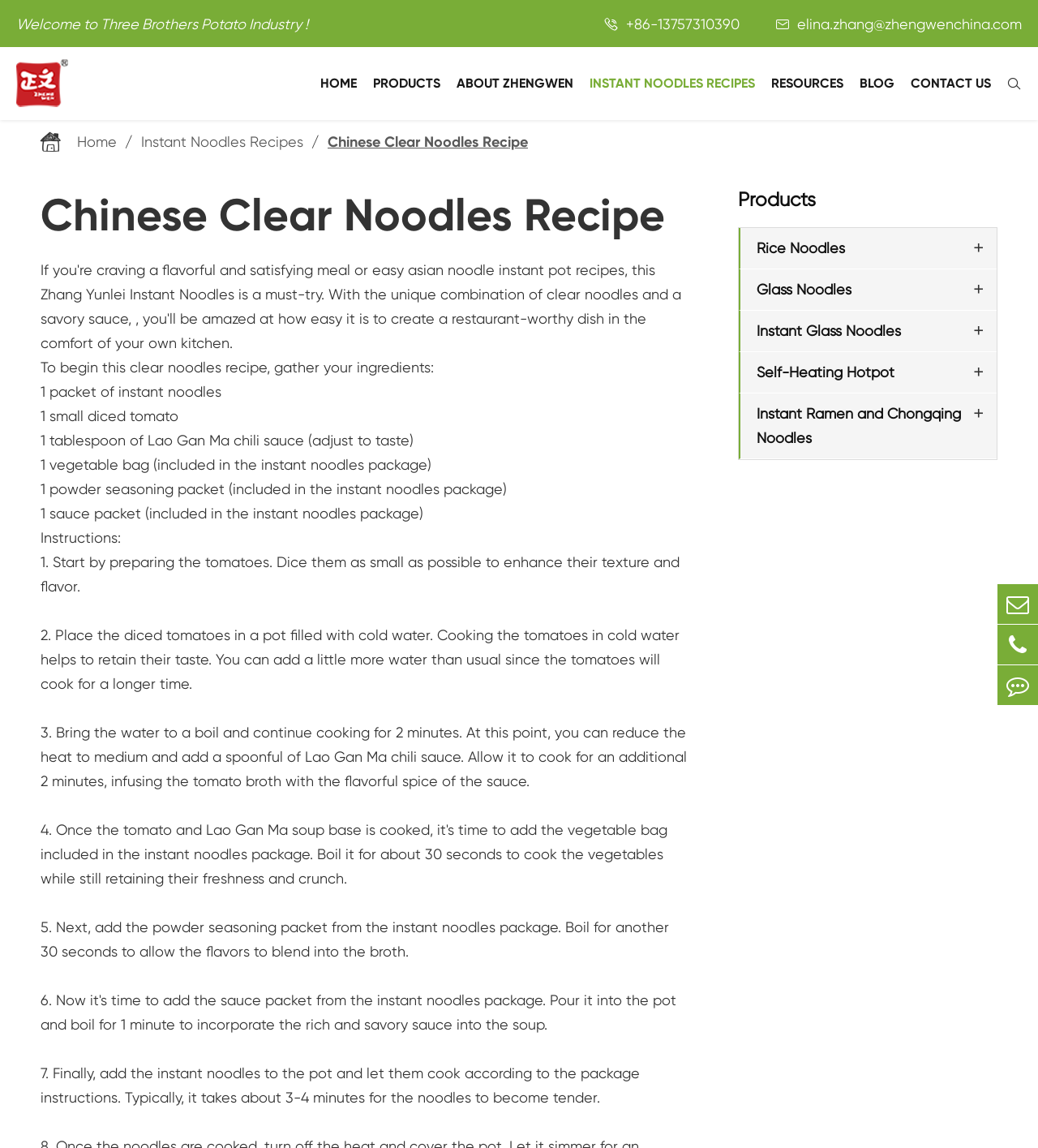Please determine the bounding box coordinates, formatted as (top-left x, top-left y, bottom-right x, bottom-right y), with all values as floating point numbers between 0 and 1. Identify the bounding box of the region described as: Chinese Clear Noodles Recipe

[0.316, 0.115, 0.509, 0.132]